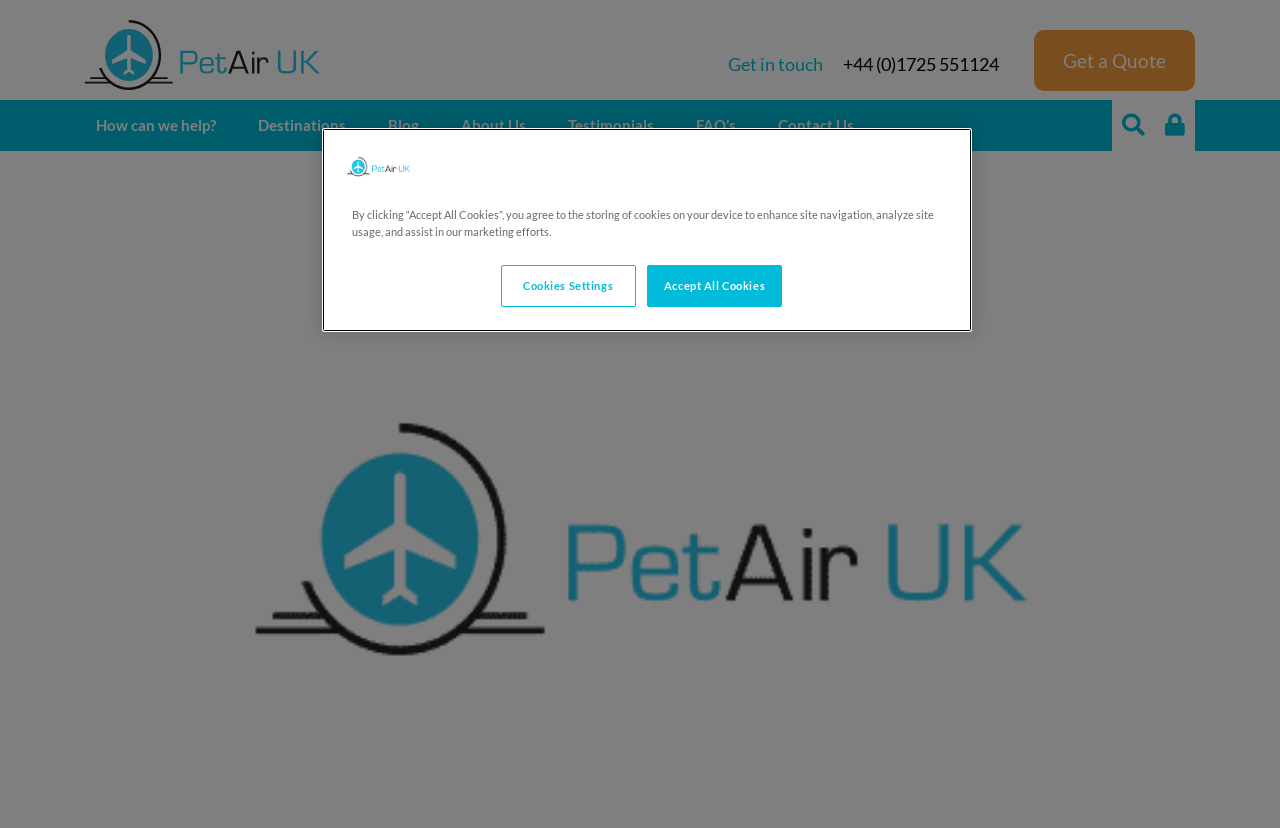Given the element description "Affiliate" in the screenshot, predict the bounding box coordinates of that UI element.

None